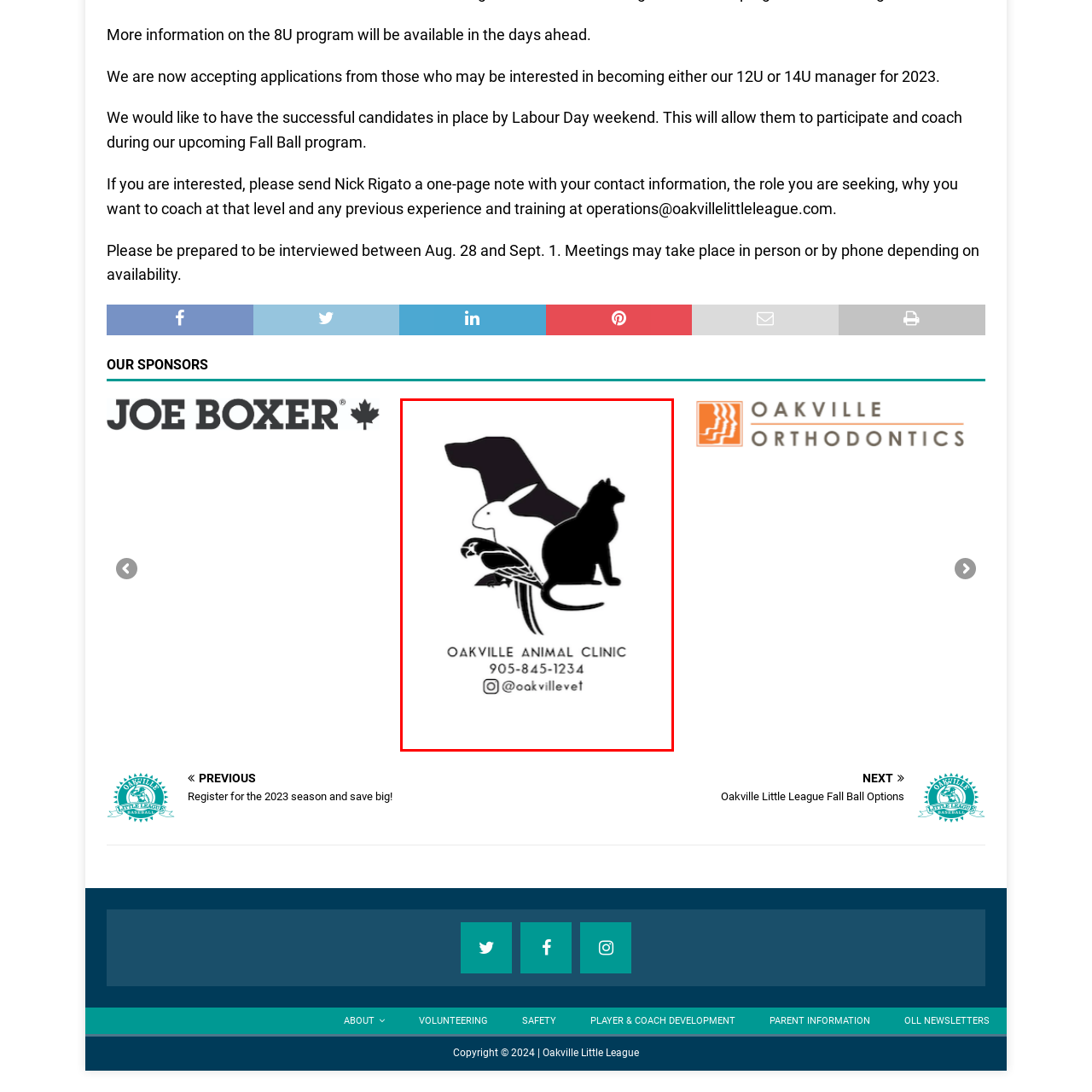Carefully inspect the area of the image highlighted by the red box and deliver a detailed response to the question below, based on your observations: What is the contact number of the clinic?

The contact number of the Oakville Animal Clinic is prominently displayed below the animal illustrations, which is 905-845-1234.